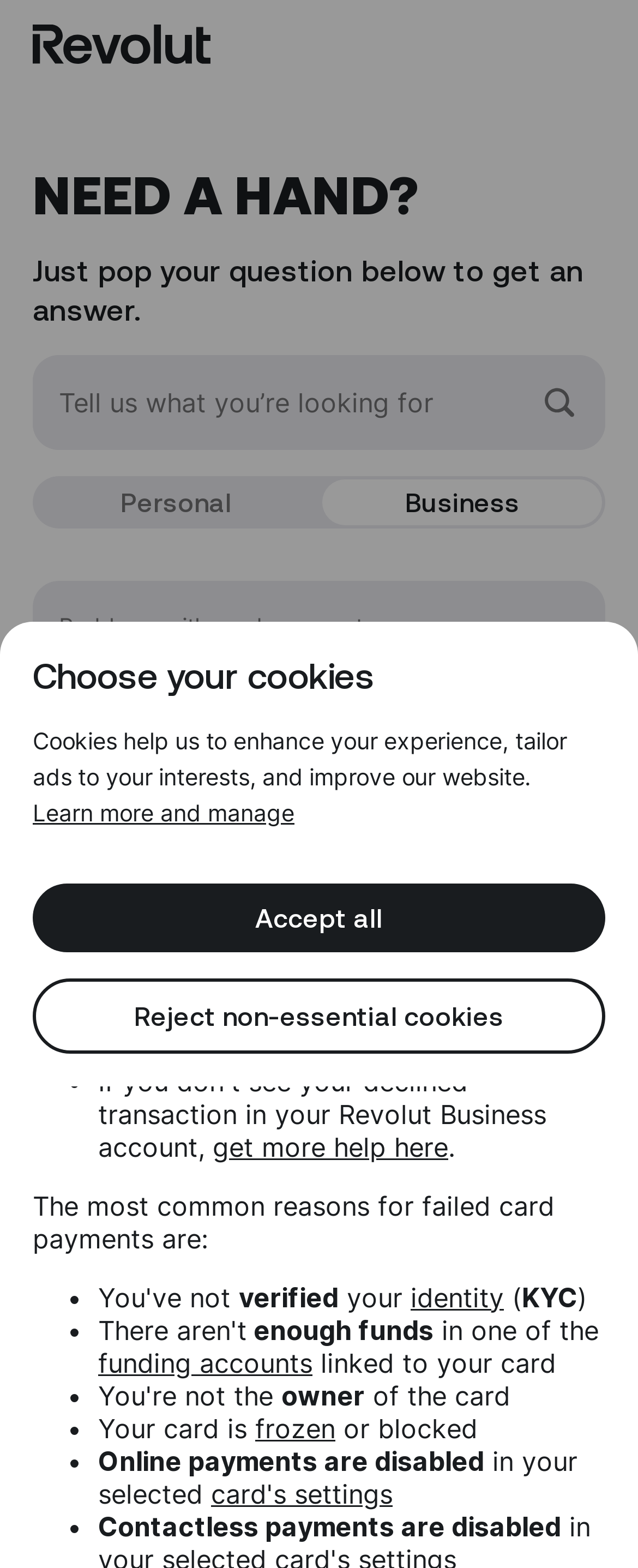Please extract the webpage's main title and generate its text content.

Need a hand?